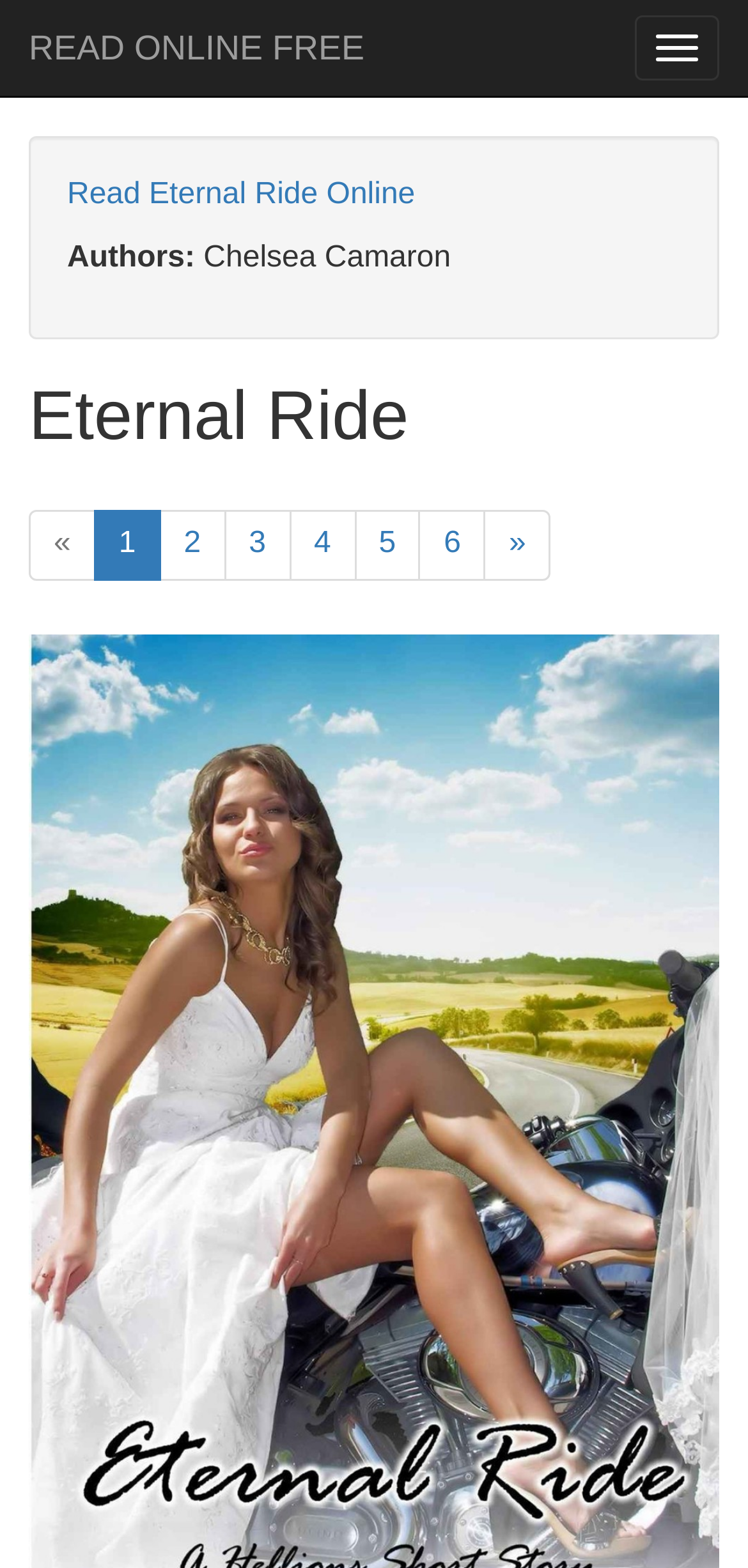Locate the bounding box of the UI element described in the following text: "Johannes Hofmann".

None